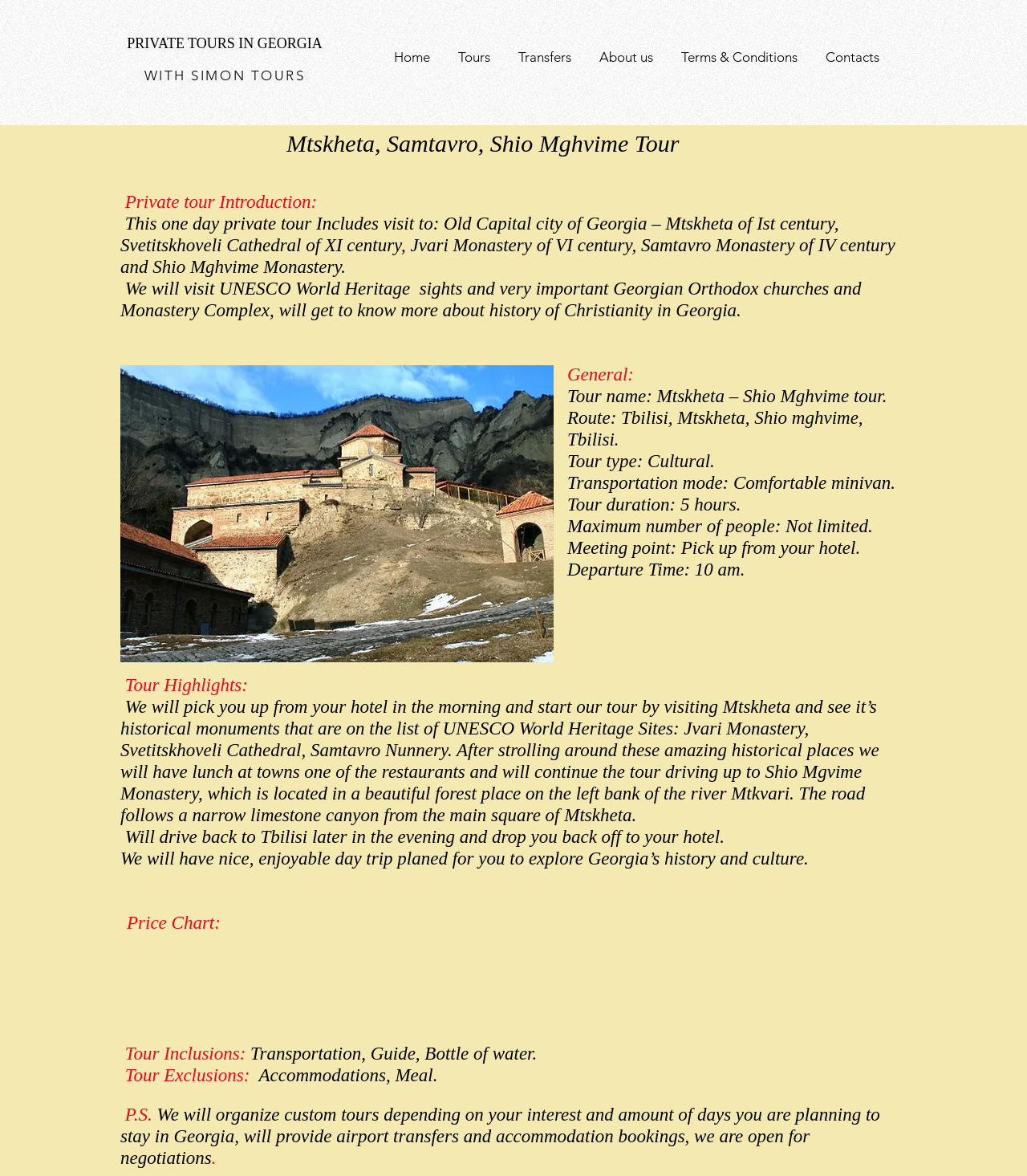Please reply to the following question using a single word or phrase: 
What is the name of the tour?

Mtskheta, Shio Mghvime Tour